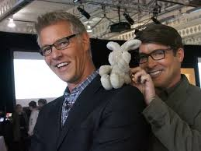Generate an in-depth description of the image you see.

The image captures a light-hearted moment featuring two men, both wearing glasses. One of them stands confidently in the foreground, grinning broadly as he poses. The other man is playfully positioned behind him, holding a stuffed bunny on his shoulder, which adds a whimsical touch to the scene. The backdrop appears to be a lively event space, suggesting a cheerful atmosphere. This playful interaction highlights their camaraderie, reflecting the charisma and fun that characterized their television presence on the daytime show *Steven and Chris*. This image serves as a tribute to their friendship and the joyful moments they shared on and off screen.